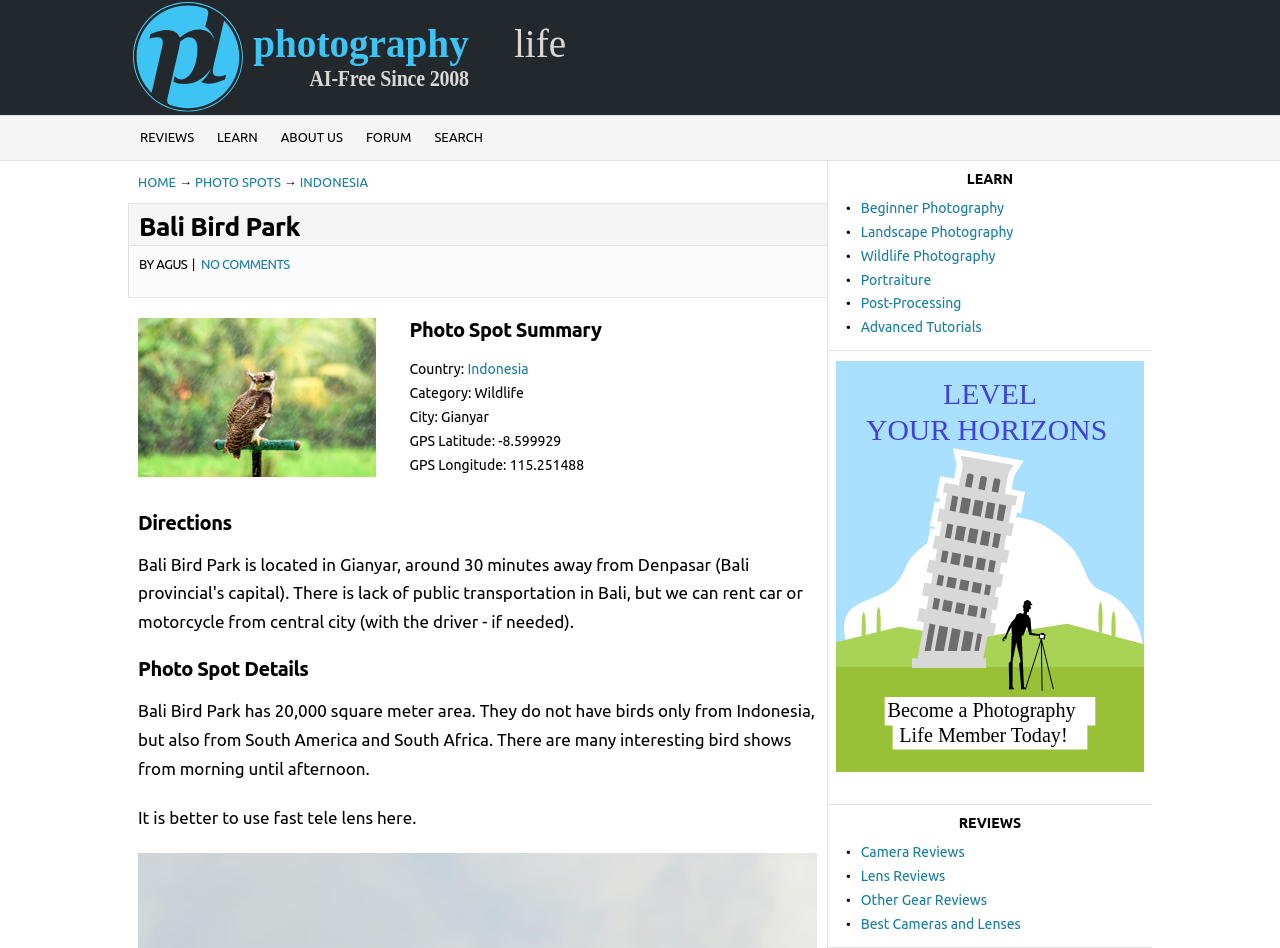Create a detailed description of the webpage's content and layout.

The webpage is about Bali Bird Park in Indonesia, specifically providing detailed information and GPS coordinates for photography enthusiasts. At the top, there is a navigation menu with links to "REVIEWS", "LEARN", "ABOUT US", "FORUM", and "SEARCH". Below the navigation menu, there is a prominent link to "PHOTOGRAPHY LIFE" and a smaller link to "HOME" with an arrow icon.

The main content of the webpage is divided into sections. The first section has a heading "Bali Bird Park" and a subheading "BY AGUS" indicating that the content is related to wildlife photography. There is a link to "NO COMMENTS" and a small image of the bird park. Below this section, there is a summary of the photo spot, including country, category, city, and GPS coordinates.

The next section is about "Directions" and "Photo Spot Details", which provides more information about the bird park. There is a paragraph describing the park, mentioning its 20,000 square meter area and the variety of birds from different regions. Another paragraph provides a photography tip, suggesting the use of a fast tele lens.

On the right side of the webpage, there are links to various photography-related topics, including "LEARN", "Beginner Photography", "Landscape Photography", "Wildlife Photography", and more. Below these links, there is a figure with a link to "PL on Patreon" and an image.

Further down, there are headings for "REVIEWS" and links to camera, lens, and other gear reviews, as well as a link to "Best Cameras and Lenses".